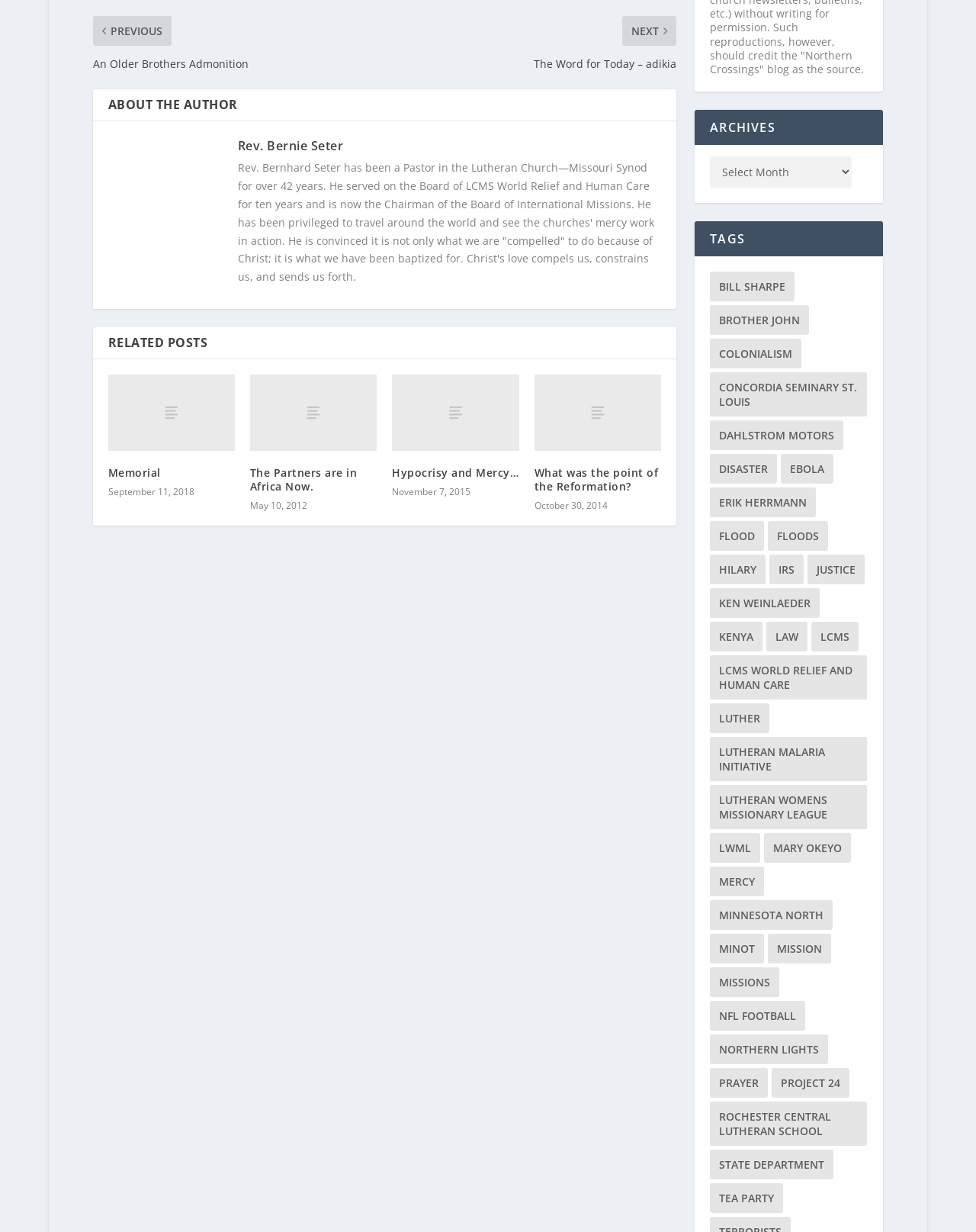Provide a brief response to the question below using one word or phrase:
What is the tag with the most items?

LWML